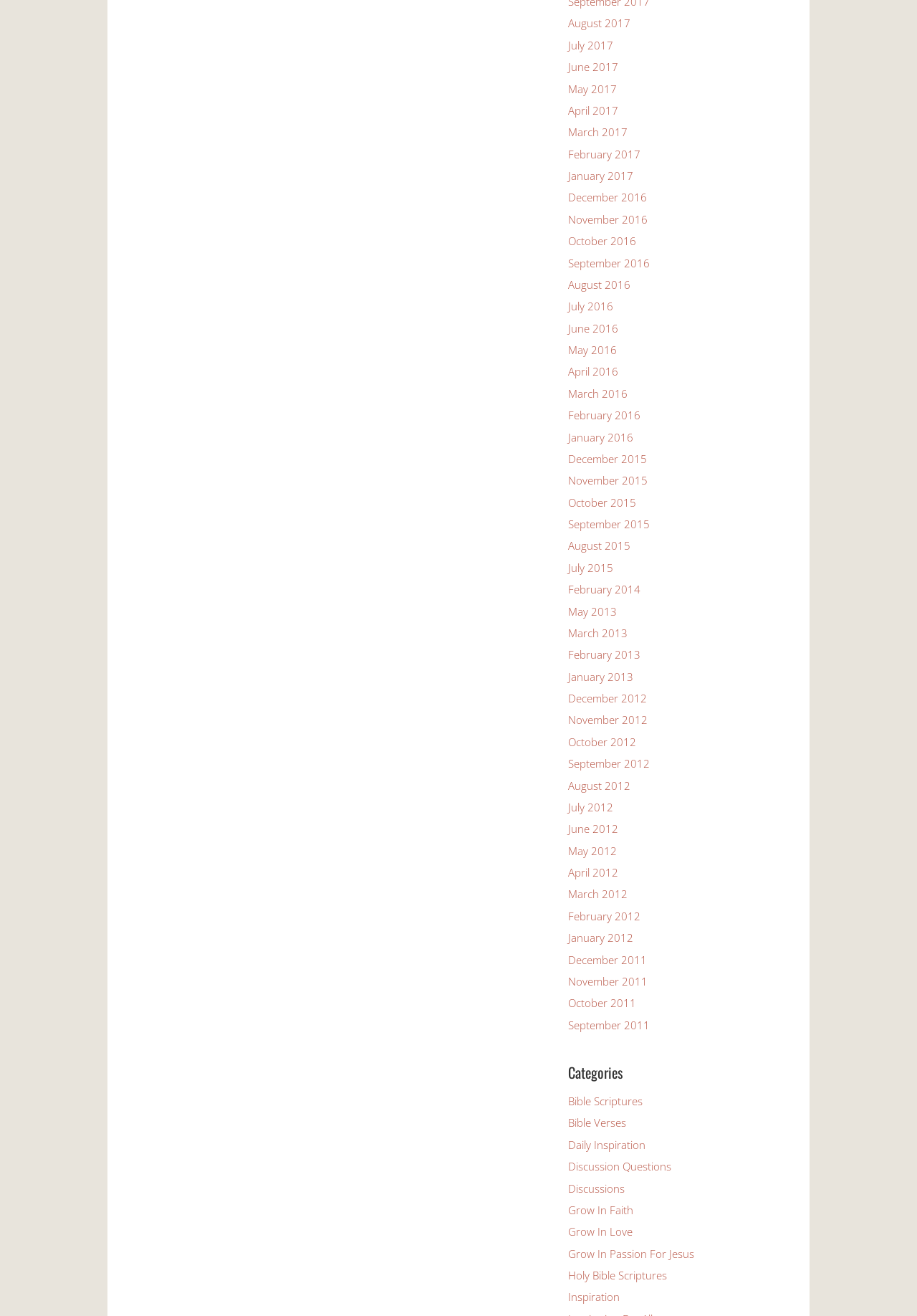Please locate the clickable area by providing the bounding box coordinates to follow this instruction: "Read Daily Inspiration".

[0.62, 0.864, 0.704, 0.875]